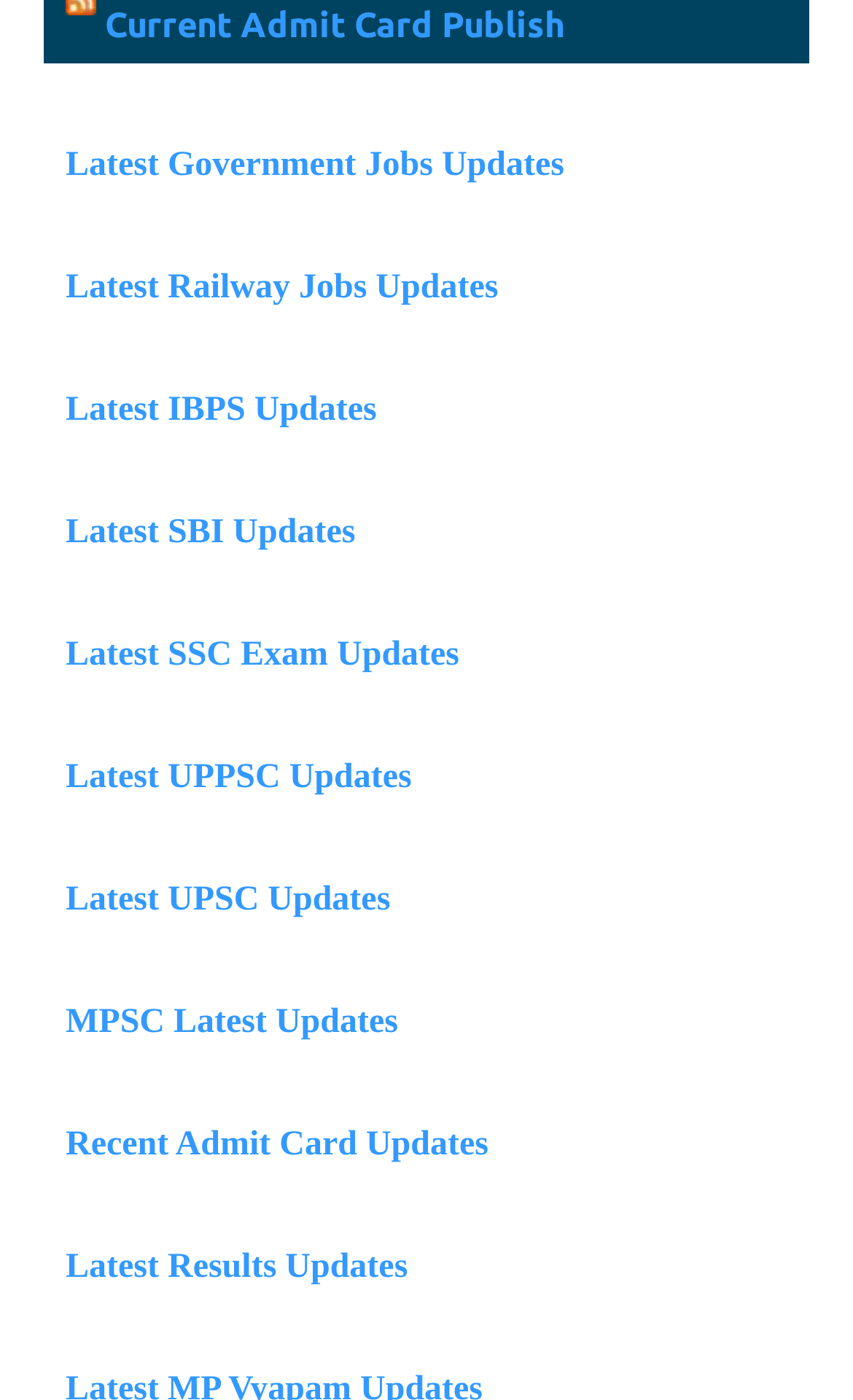Identify the bounding box coordinates of the region that should be clicked to execute the following instruction: "View recent admit card updates".

[0.077, 0.805, 0.573, 0.831]